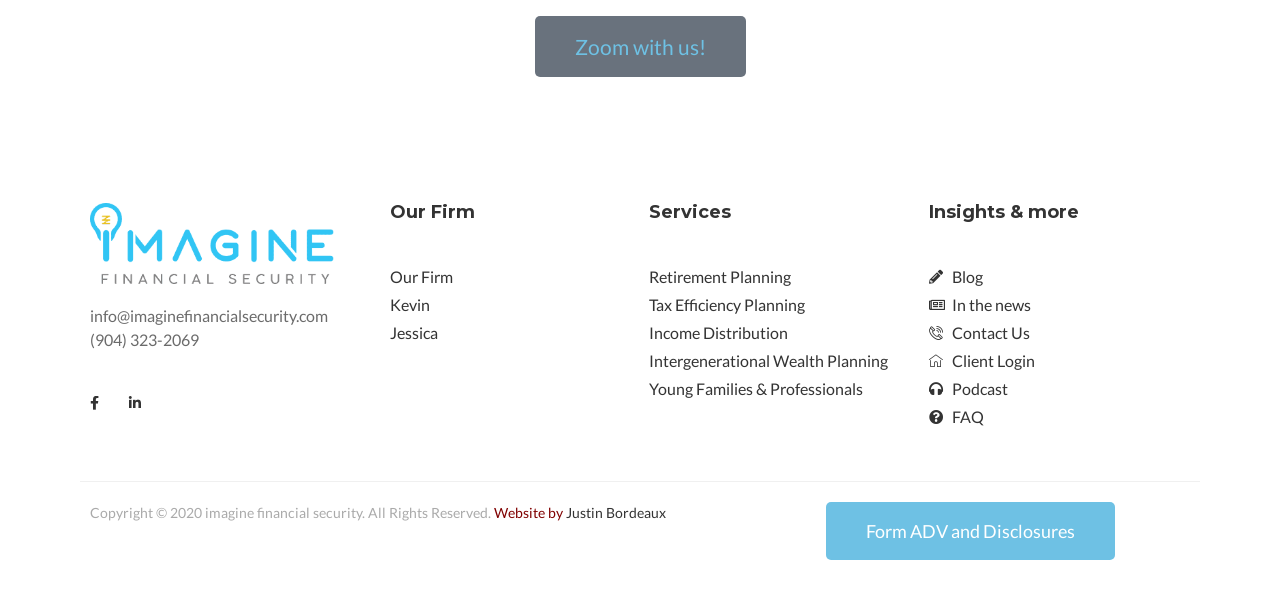Identify the bounding box coordinates of the region I need to click to complete this instruction: "Learn more about 'Retirement Planning'".

[0.507, 0.449, 0.711, 0.489]